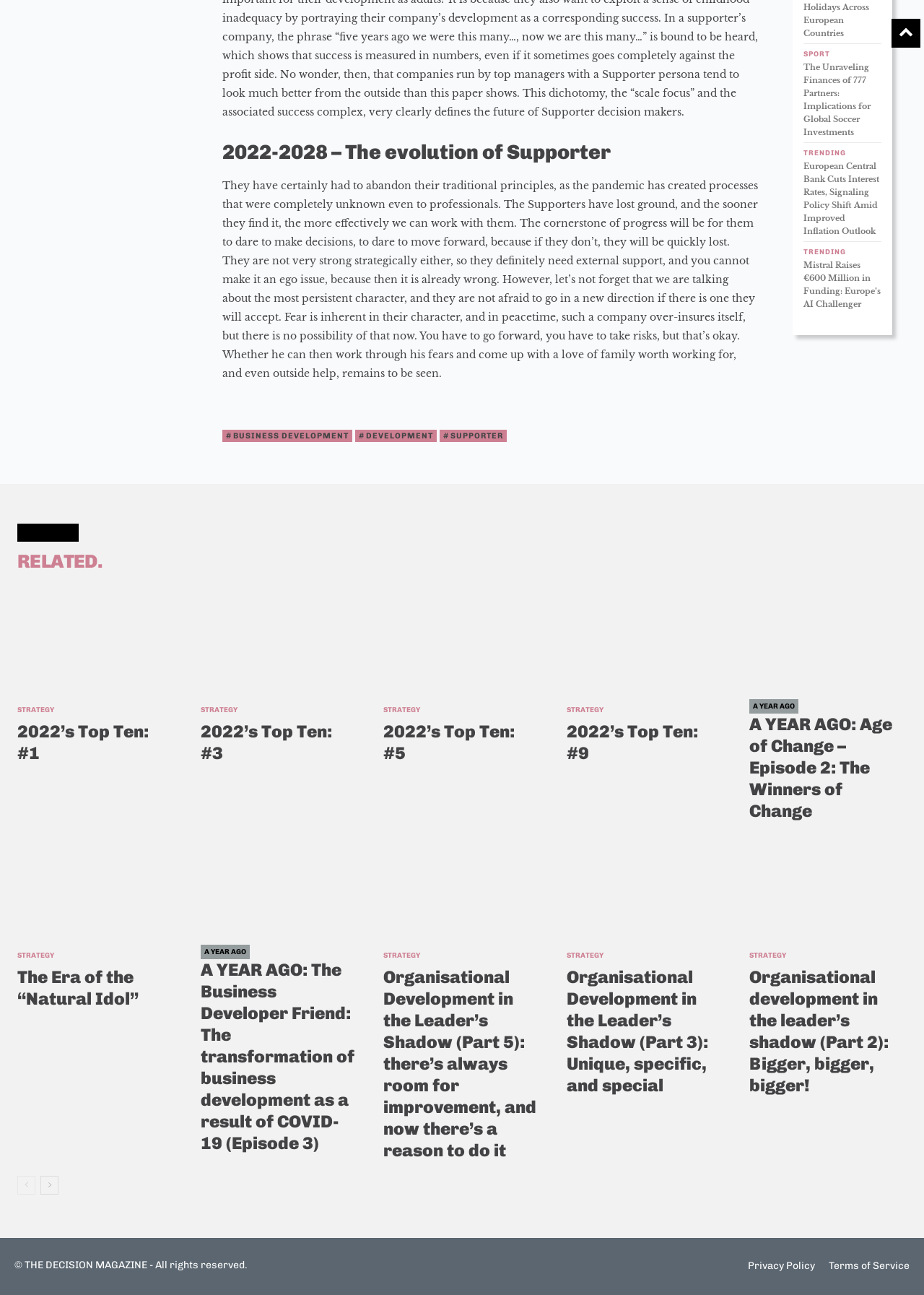Reply to the question below using a single word or brief phrase:
What is the purpose of the links at the bottom of the page?

Navigation